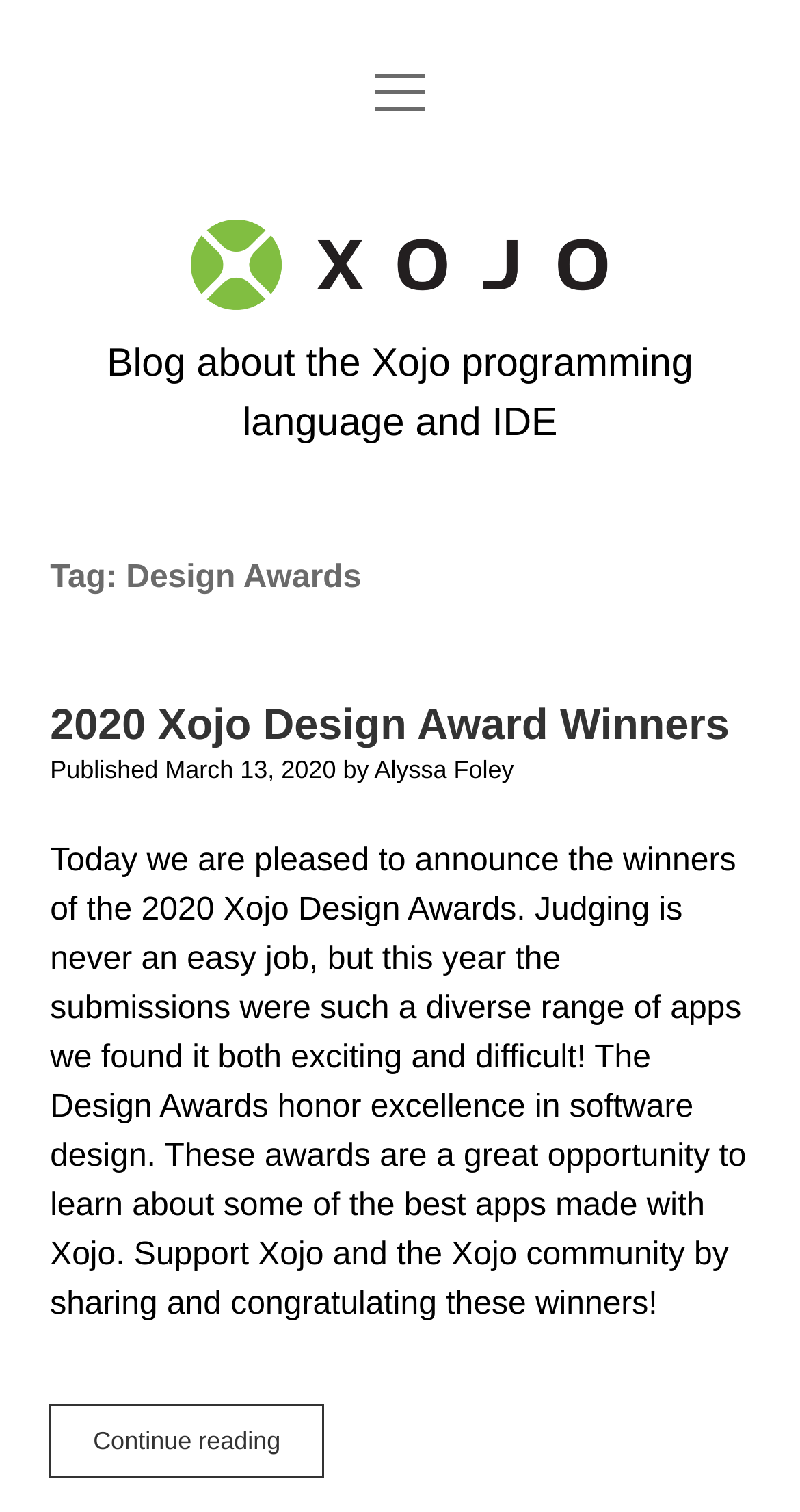Given the webpage screenshot, identify the bounding box of the UI element that matches this description: "open menu".

[0.469, 0.049, 0.531, 0.08]